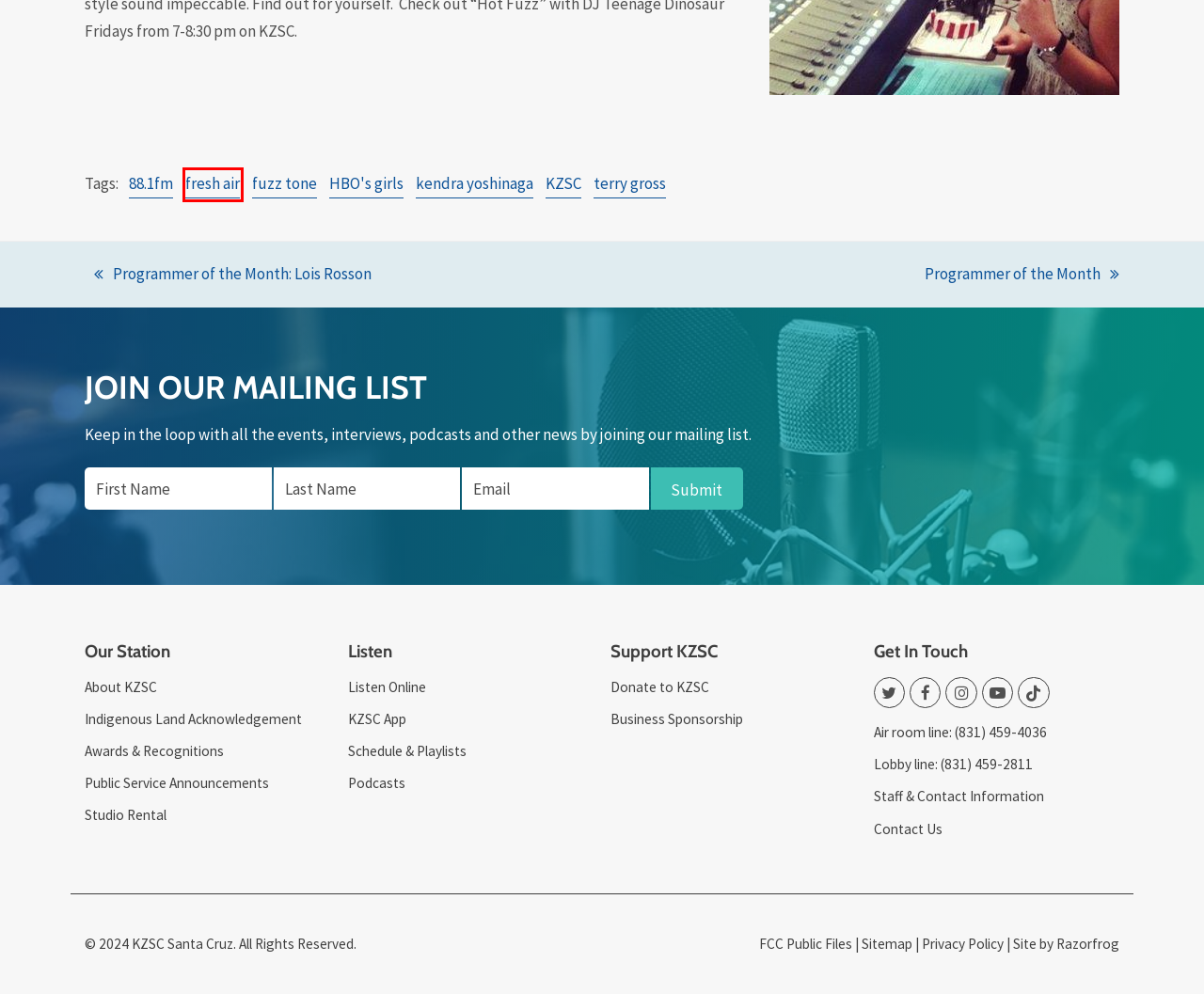Given a webpage screenshot with a red bounding box around a particular element, identify the best description of the new webpage that will appear after clicking on the element inside the red bounding box. Here are the candidates:
A. Sponsor Our Airwaves | KZSC Santa Cruz
B. Programmer Of The Month - DJ Profile | KZSC Santa Cruz
C. Fresh Air Archives - KZSC Santa Cruz
D. Privacy Policy | KZSC Santa Cruz
E. KZSC Archives - KZSC Santa Cruz
F. Programmer Of The Month: Lois Rosson - DJ Profile | KZSC Santa Cruz
G. Razorfrog | Impactful WordPress Web Design in San Francisco
H. KZSC FCC Public Files | KZSC Santa Cruz

C